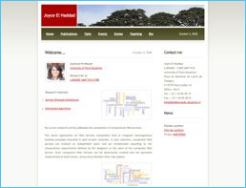What is the purpose of the webpage design?
Using the information from the image, provide a comprehensive answer to the question.

The caption states that the overall design of the webpage appears clean and structured, typical for an academic profile designed to highlight Joyce El Haddad's qualifications and areas of expertise in a user-friendly manner.